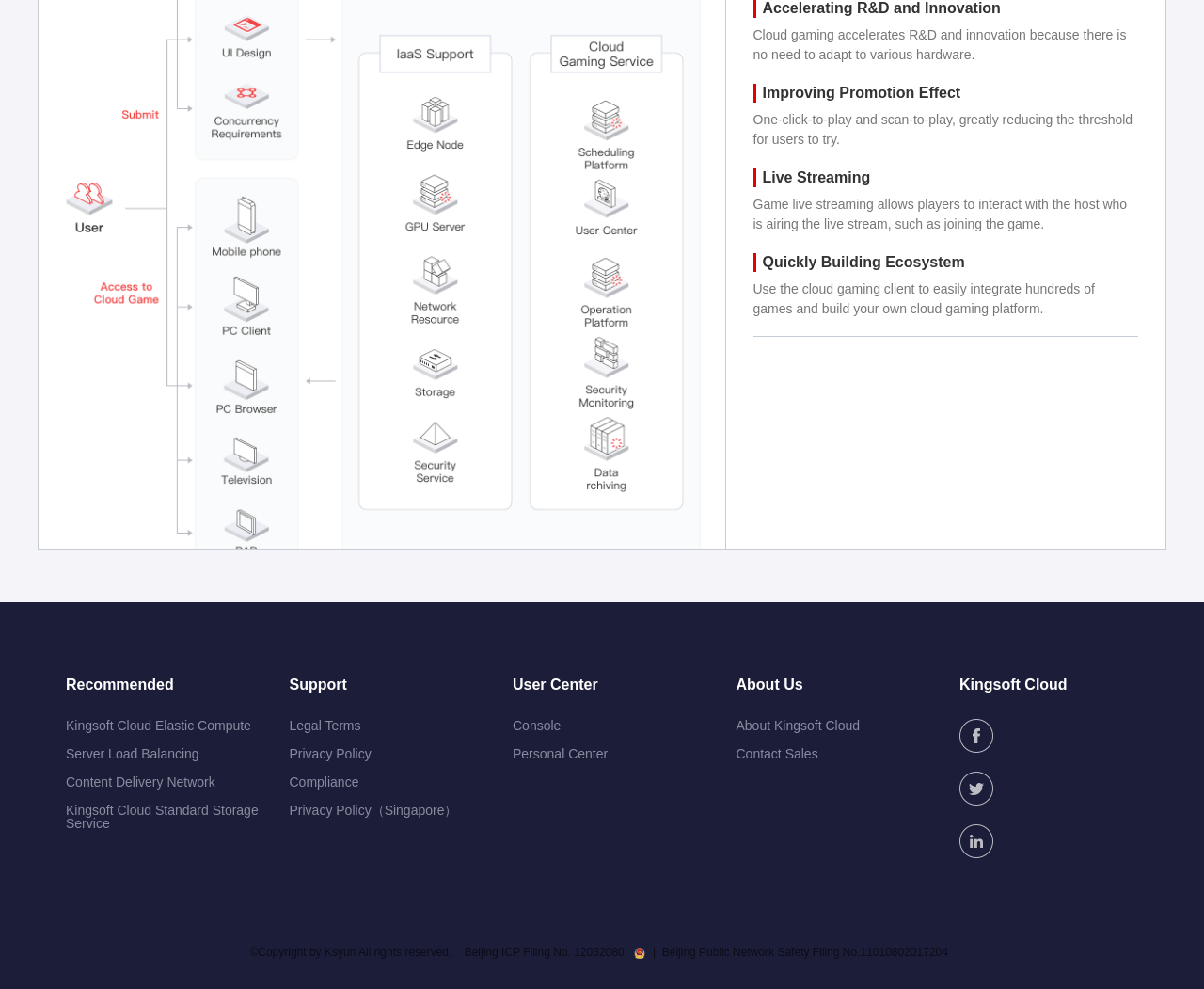Use one word or a short phrase to answer the question provided: 
What is the purpose of game live streaming?

Interact with the host